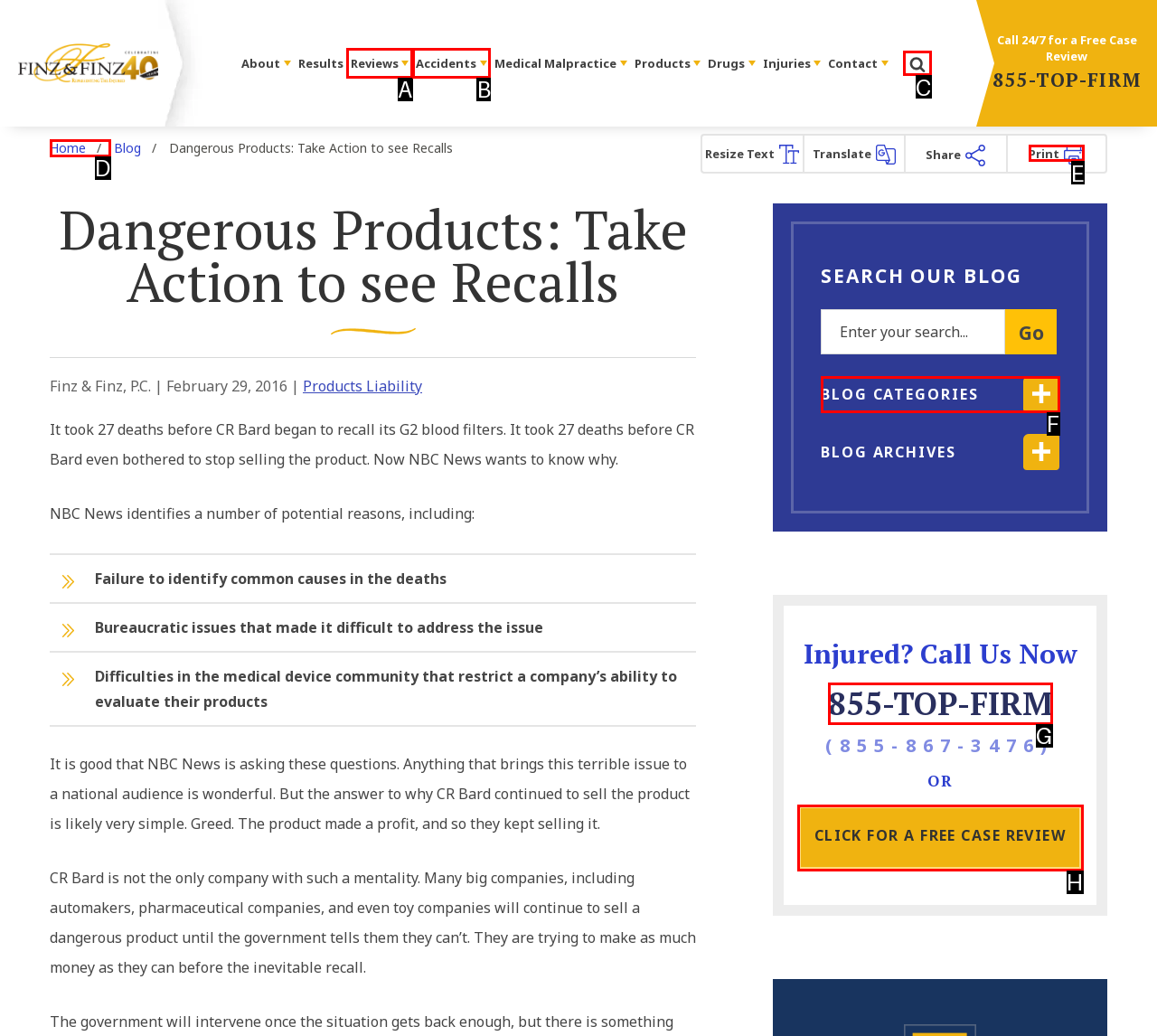Pick the right letter to click to achieve the task: Search for a product
Answer with the letter of the correct option directly.

C